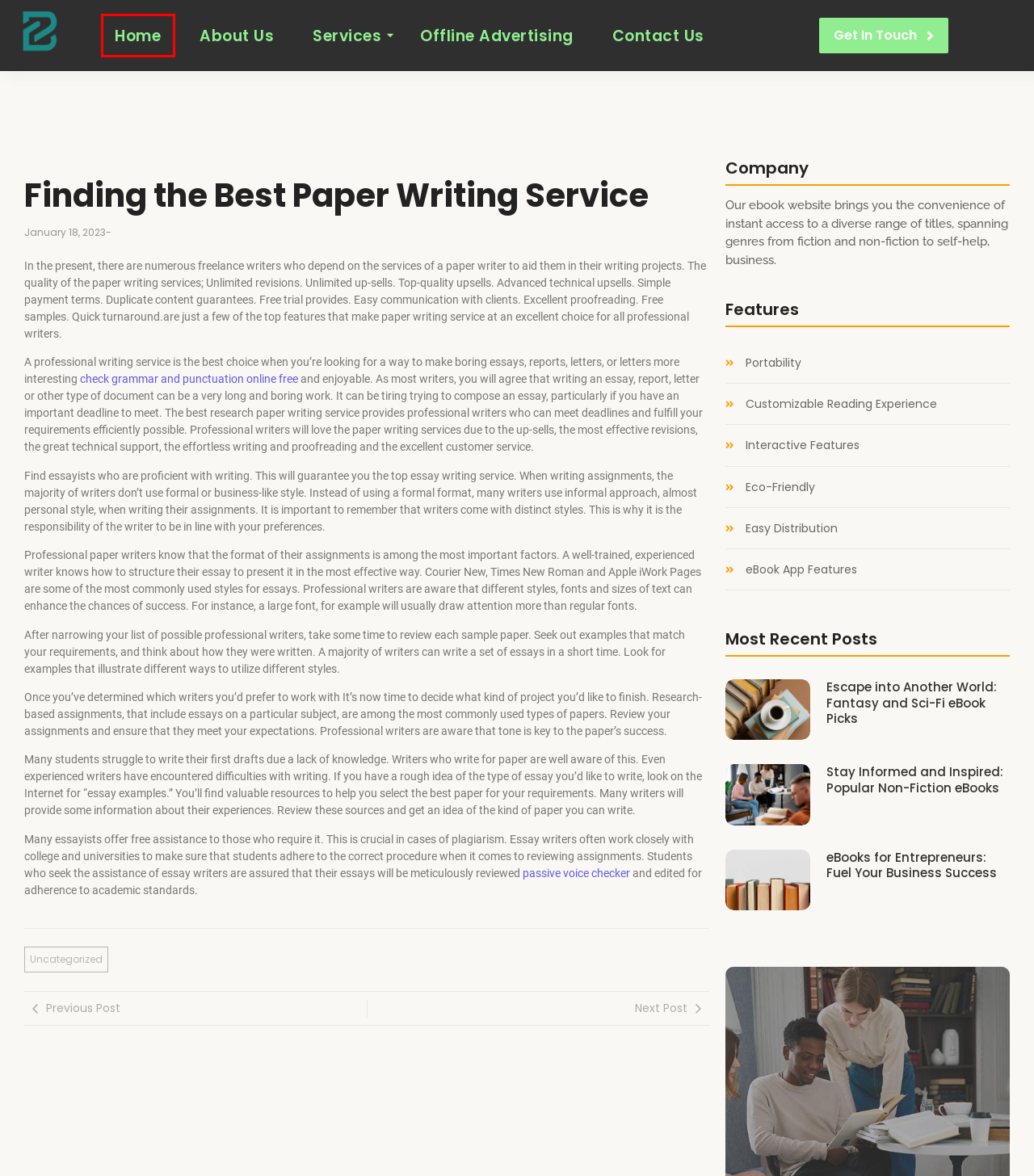You have a screenshot showing a webpage with a red bounding box highlighting an element. Choose the webpage description that best fits the new webpage after clicking the highlighted element. The descriptions are:
A. Online Term Papers For Sale – Braand Power Media
B. eBooks for Entrepreneurs: Fuel Your Business Success – Braand Power Media
C. Braand Power Media  – Digital Marketing Company
D. Custom Essay Writing Service – Braand Power Media
E. Offline Advertising – Braand Power Media
F. About Us – Braand Power Media
G. Escape into Another World: Fantasy and Sci-Fi eBook Picks – Braand Power Media
H. Stay Informed and Inspired: Popular Non-Fiction eBooks – Braand Power Media

C